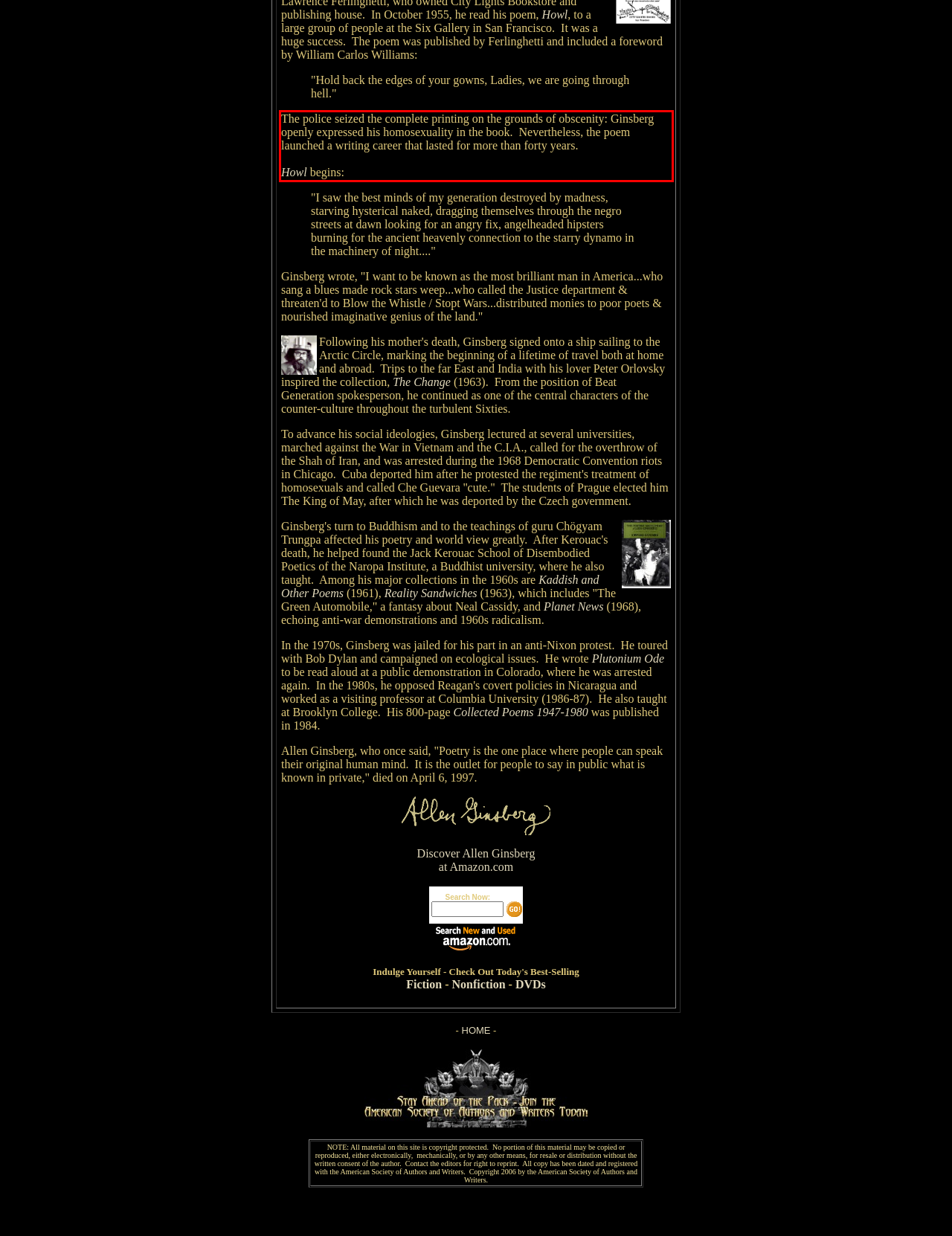There is a UI element on the webpage screenshot marked by a red bounding box. Extract and generate the text content from within this red box.

The police seized the complete printing on the grounds of obscenity: Ginsberg openly expressed his homosexuality in the book. Nevertheless, the poem launched a writing career that lasted for more than forty years. Howl begins: